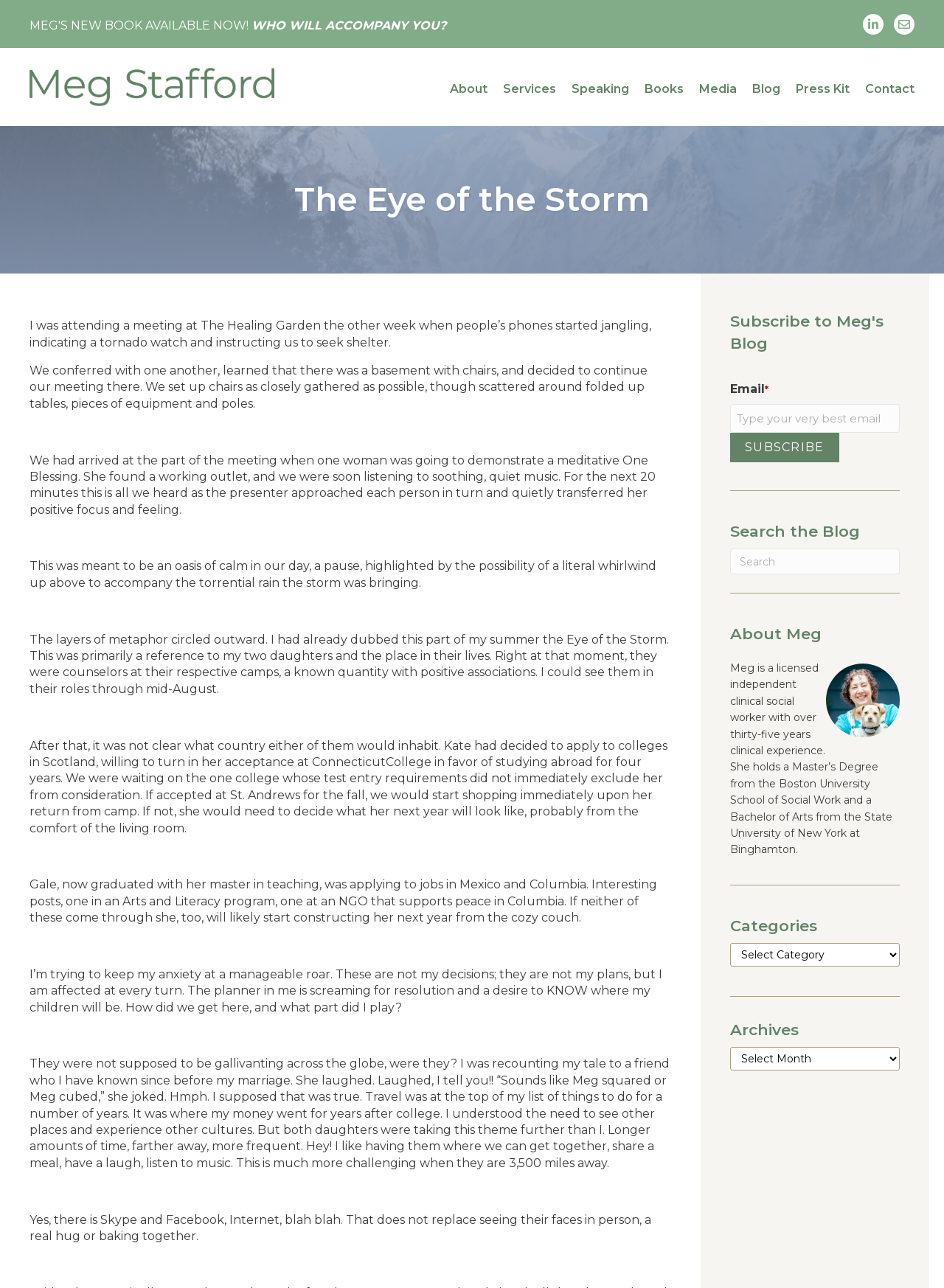Locate the bounding box coordinates of the clickable area to execute the instruction: "Search the Blog". Provide the coordinates as four float numbers between 0 and 1, represented as [left, top, right, bottom].

[0.773, 0.426, 0.953, 0.446]